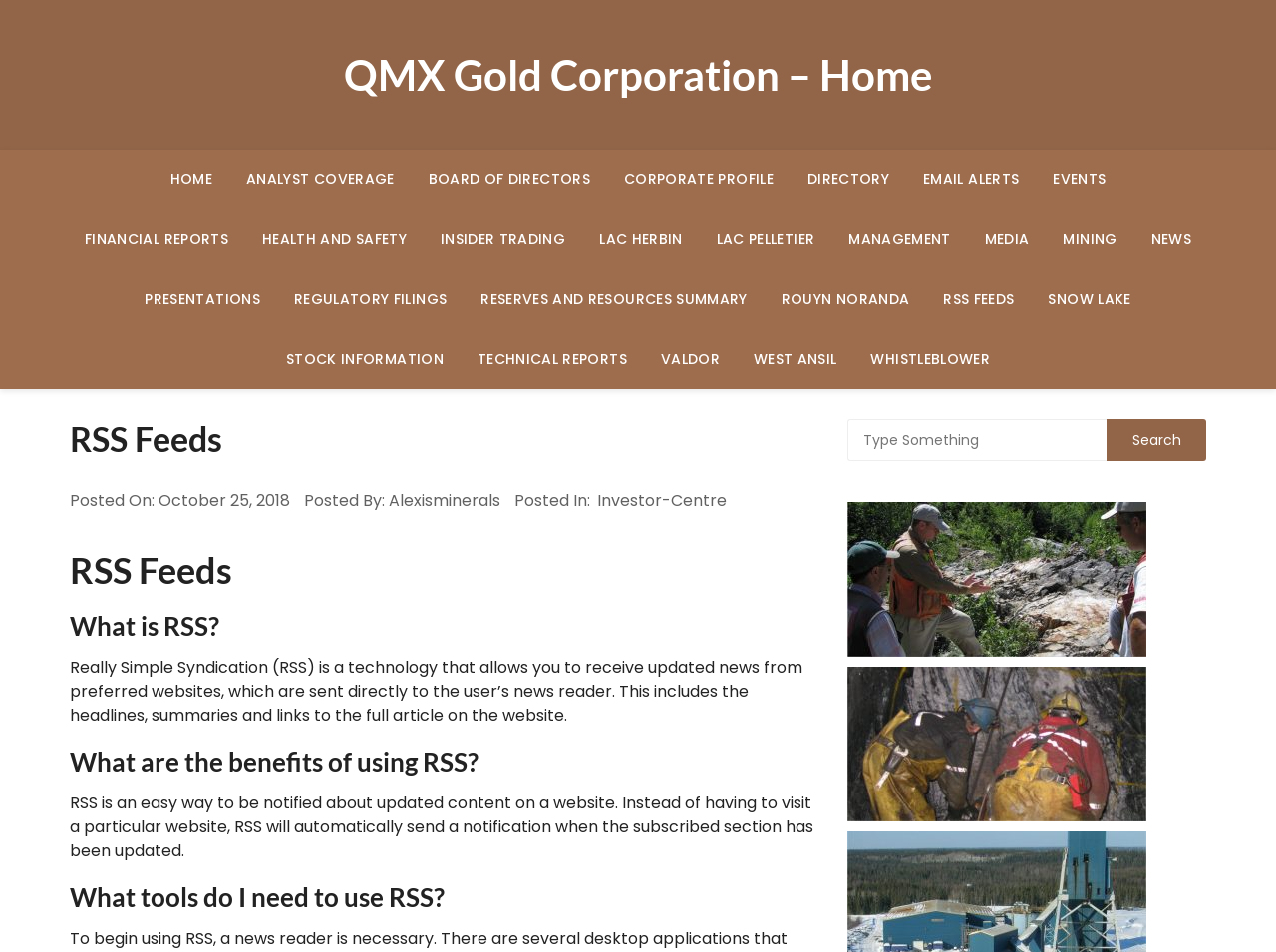Please identify the bounding box coordinates of the element I need to click to follow this instruction: "Click on EMAIL ALERTS".

[0.712, 0.157, 0.81, 0.22]